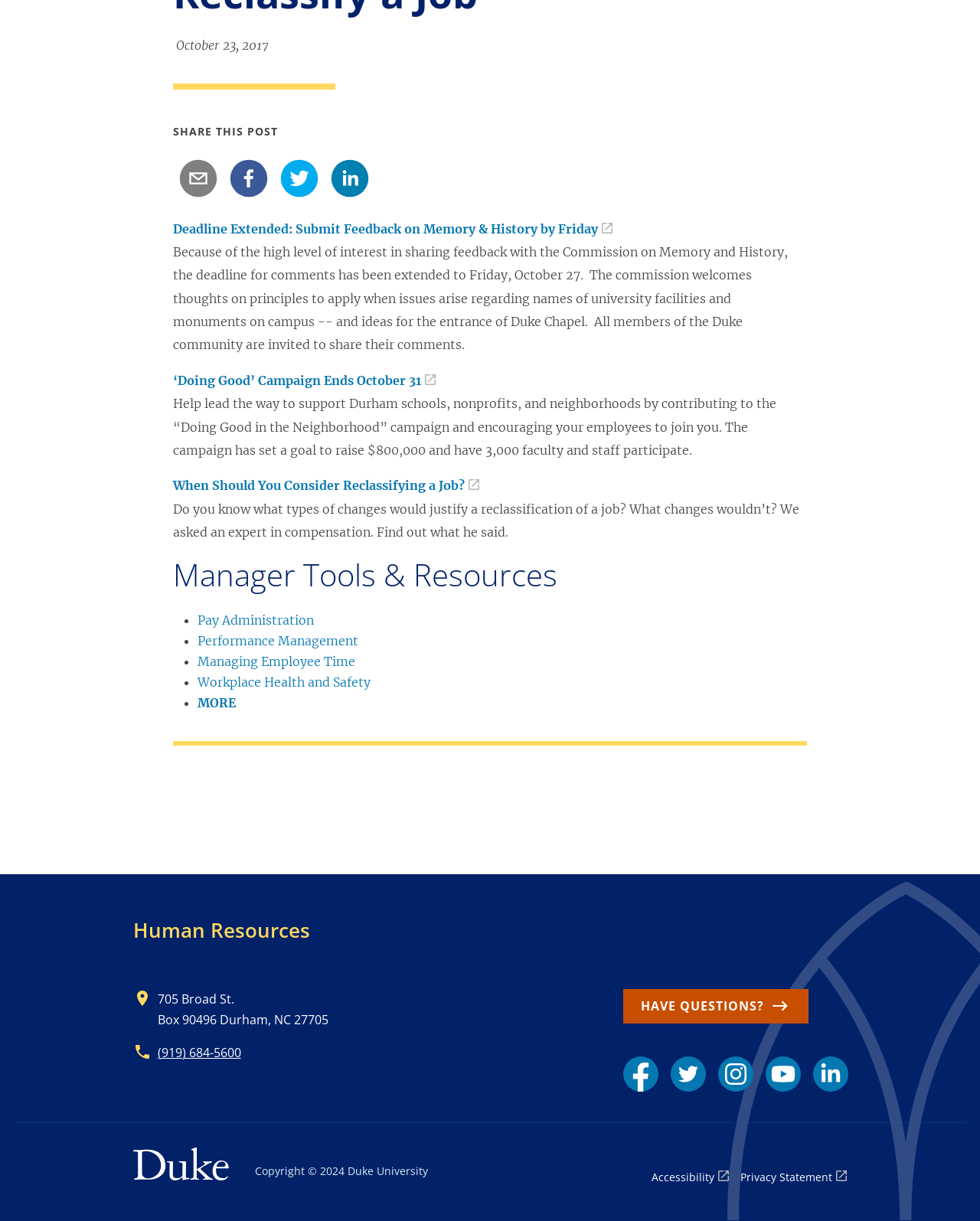Identify the bounding box of the UI component described as: "Managing Employee Time".

[0.202, 0.535, 0.363, 0.548]